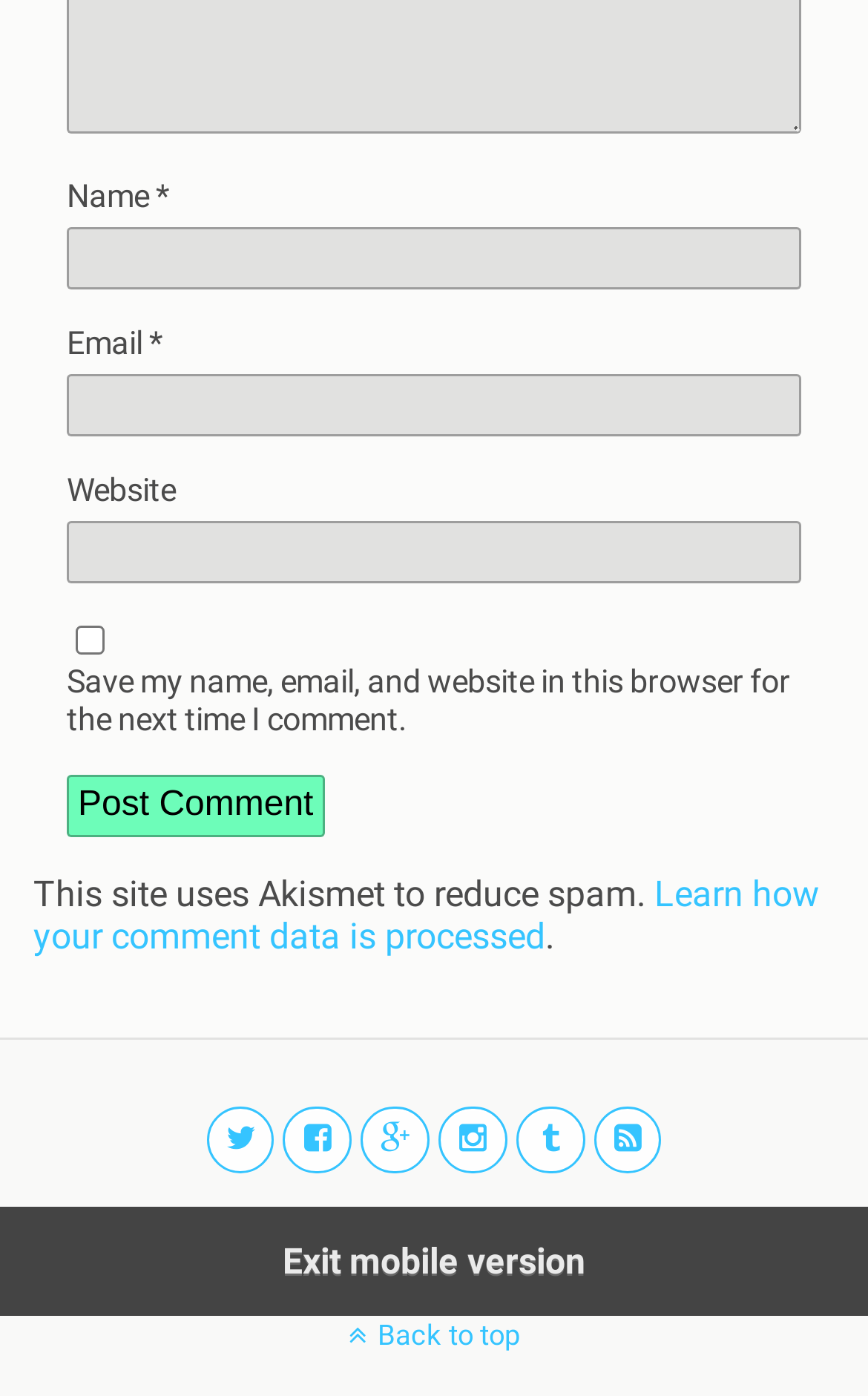Answer the question below using just one word or a short phrase: 
What is the function of the 'Post Comment' button?

Submit comment